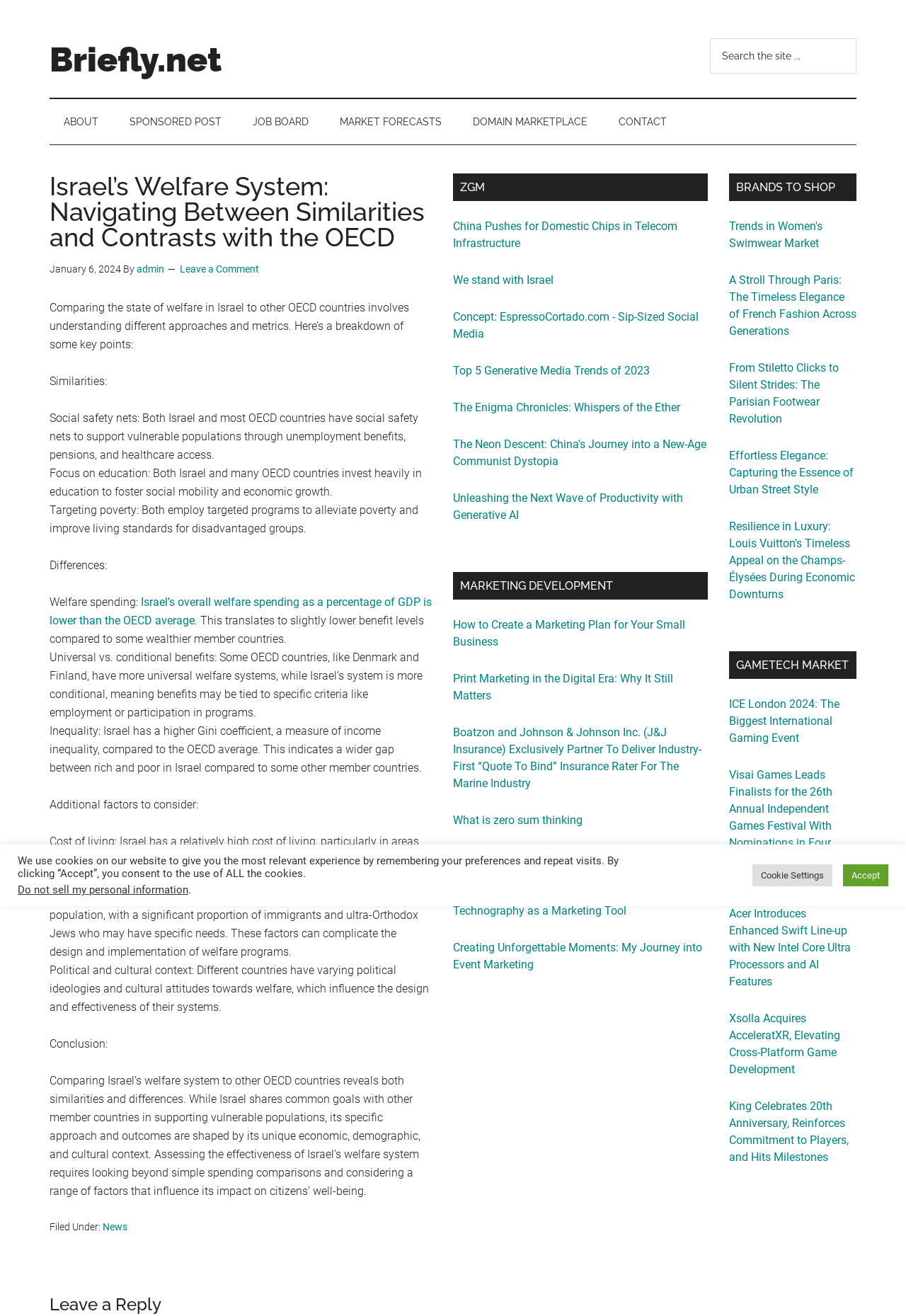Determine the bounding box for the UI element as described: "Leave a Comment". The coordinates should be represented as four float numbers between 0 and 1, formatted as [left, top, right, bottom].

[0.198, 0.2, 0.286, 0.209]